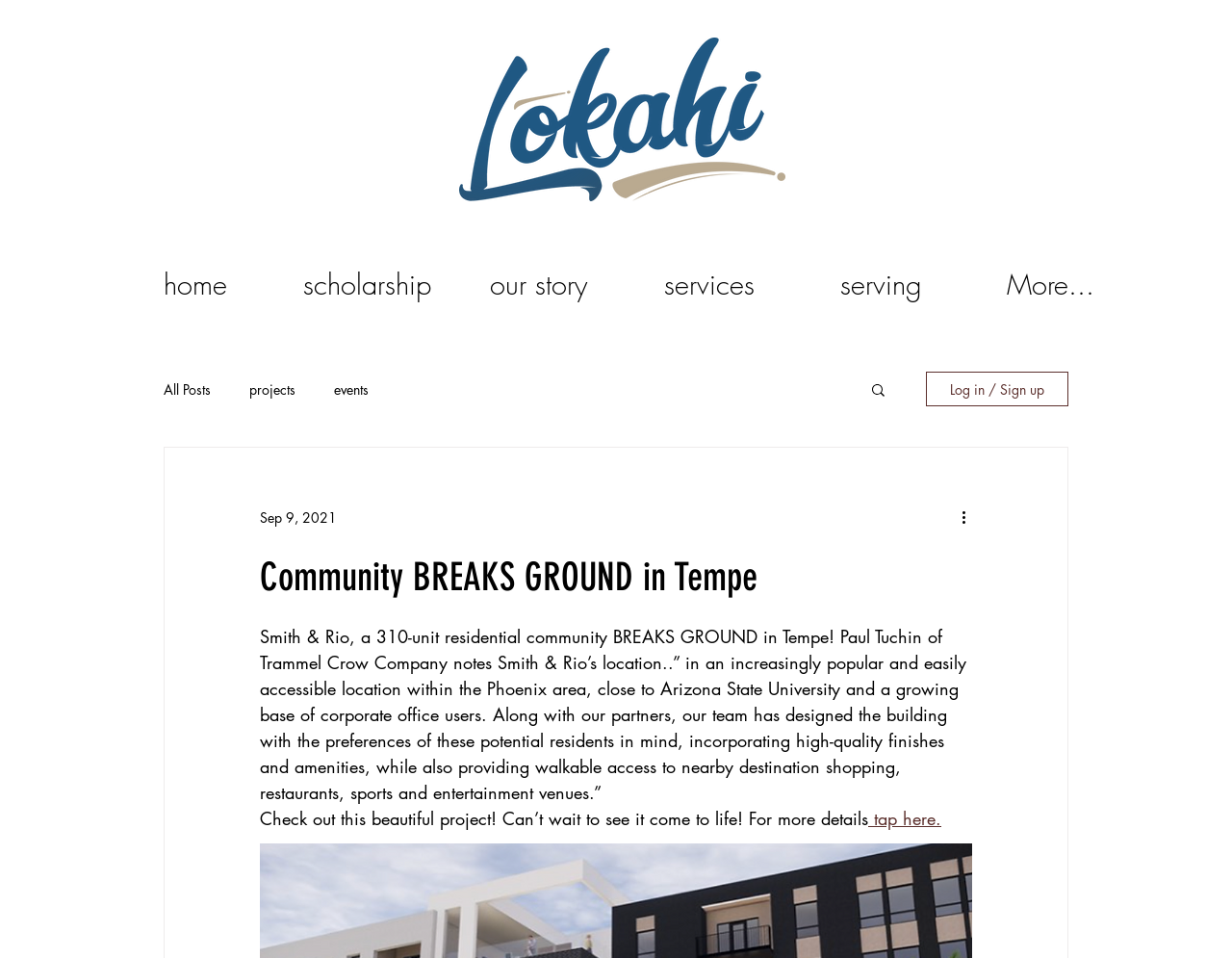Please locate and generate the primary heading on this webpage.

Community BREAKS GROUND in Tempe